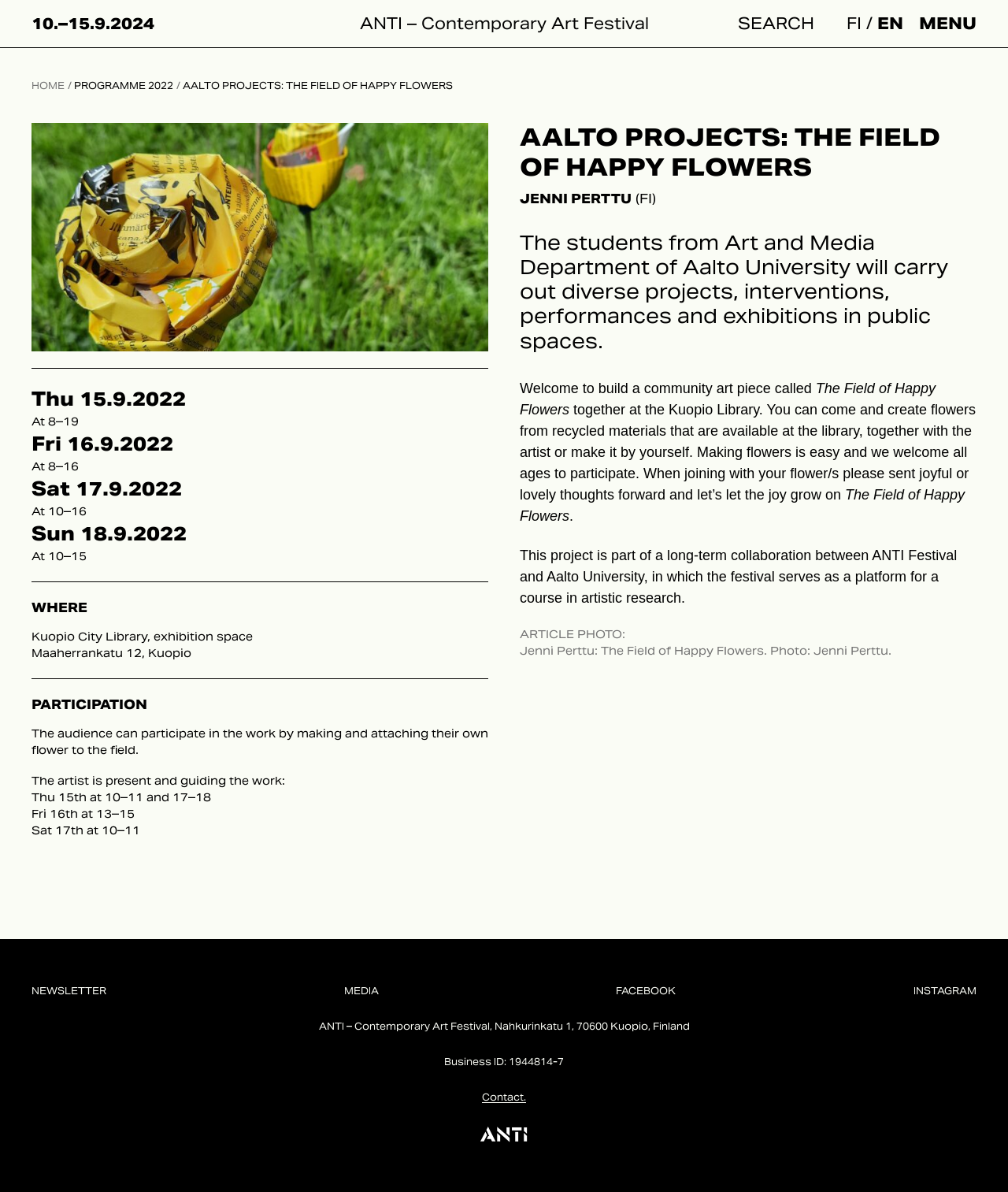What is the name of the artist involved in the project?
Provide a short answer using one word or a brief phrase based on the image.

Jenni Perttu